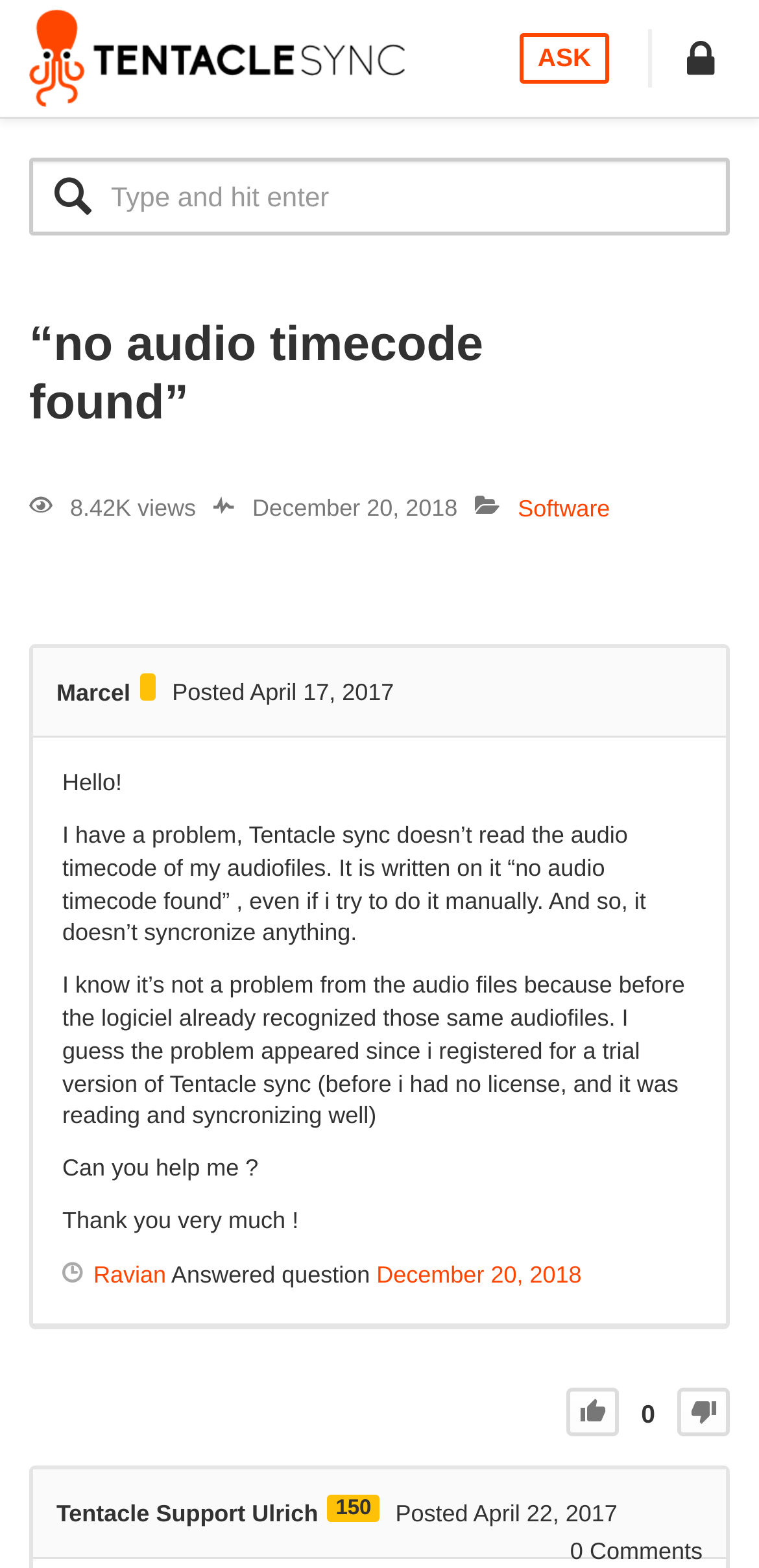Please determine the bounding box coordinates of the element's region to click for the following instruction: "Check the answer of Ravian".

[0.123, 0.804, 0.219, 0.821]